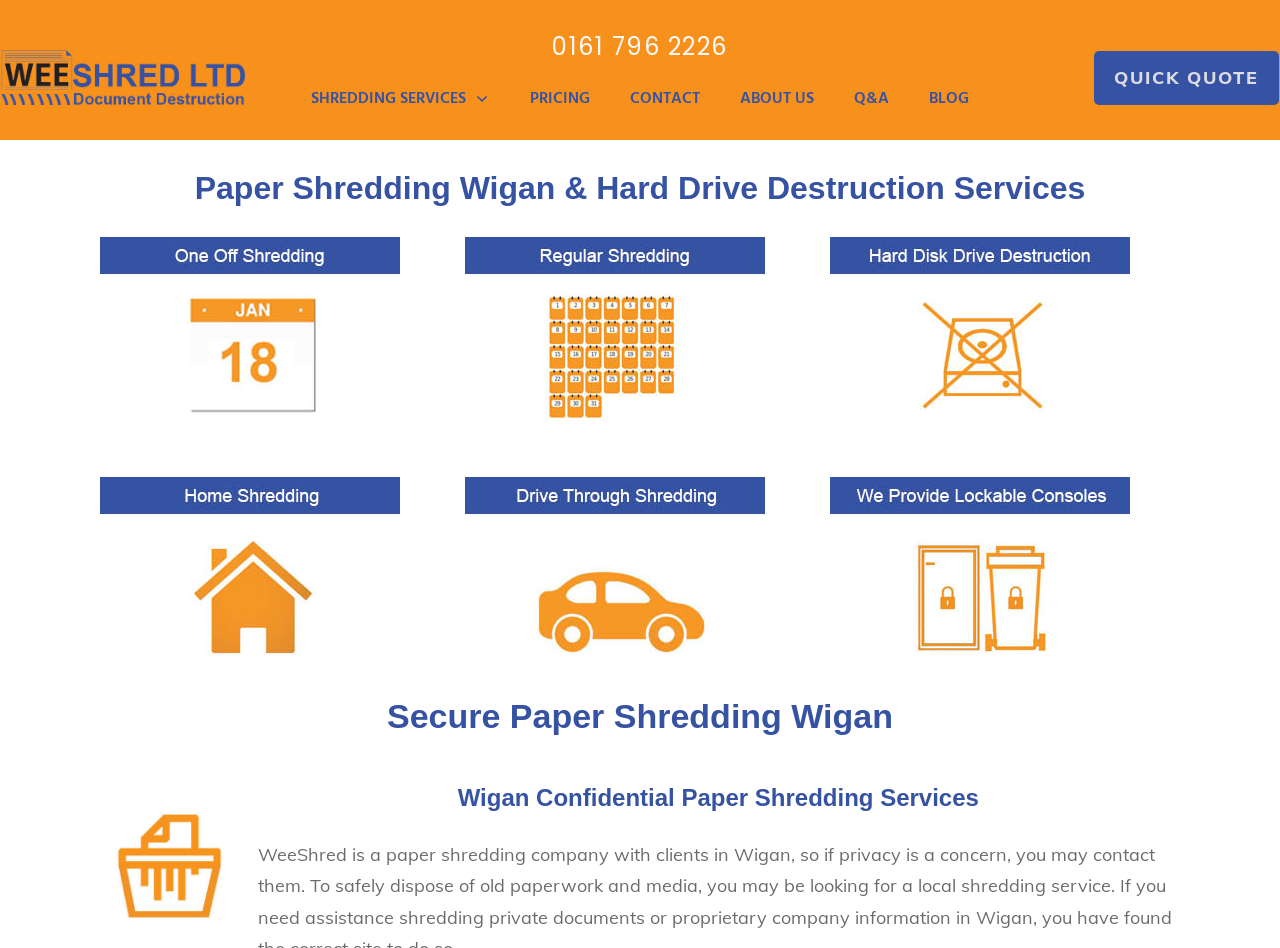Please answer the following question as detailed as possible based on the image: 
How many types of shredding services are offered by WeeShred?

I found the types of shredding services offered by WeeShred by looking at the link elements below the main heading. There are 5 types of services: 'One Off Paper Shredding Services', 'Regular Paper Shredding Services', 'Hard Disk Drive Destruction Services', 'Home Paper Shredding Services', and 'Drive Through Shredding Services'.